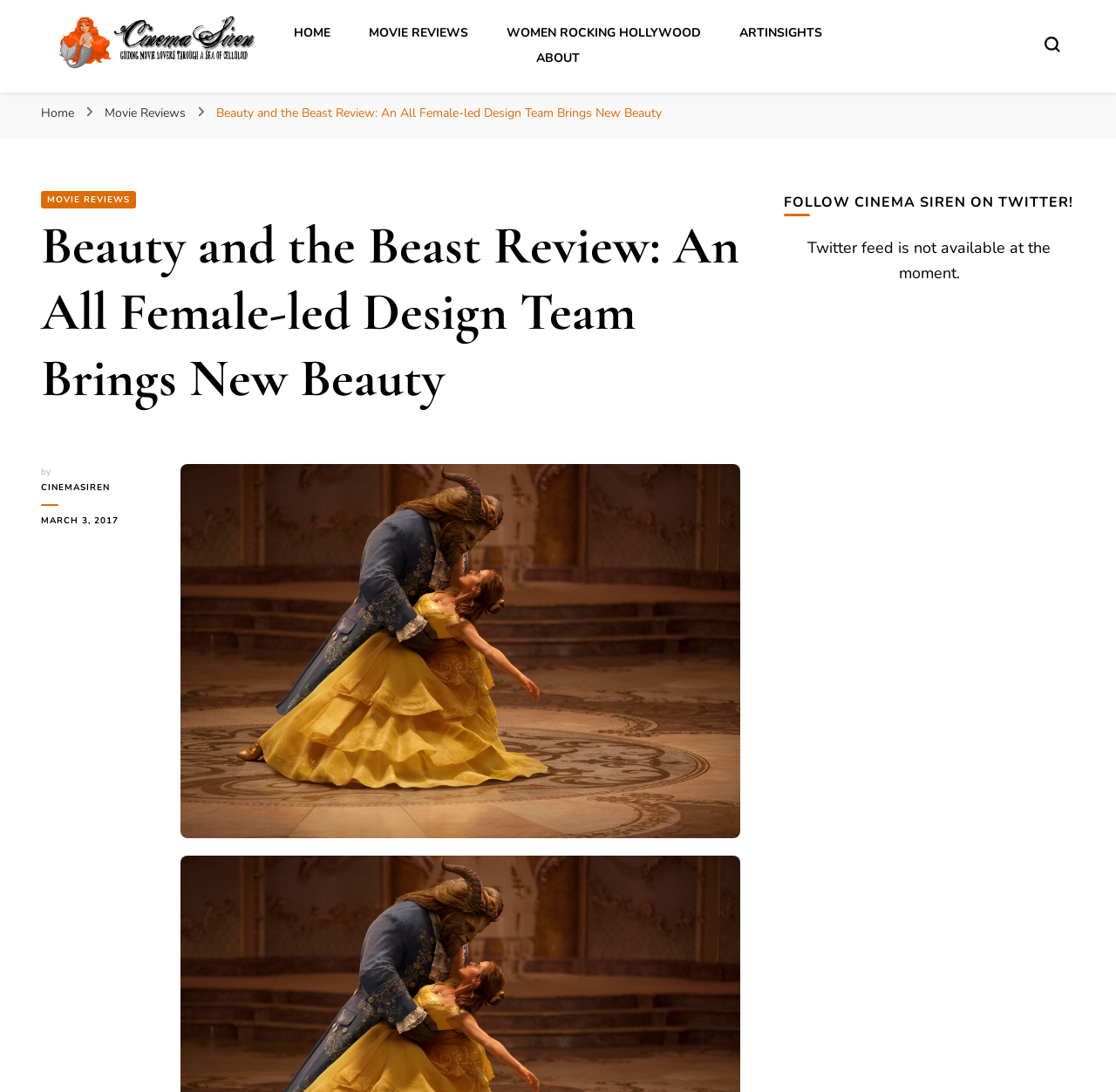Who is the author of the review?
Look at the webpage screenshot and answer the question with a detailed explanation.

The author of the review can be determined by looking at the link 'CINEMASIREN' which is located below the heading element, and also by examining the text 'by' which is adjacent to the author's name.